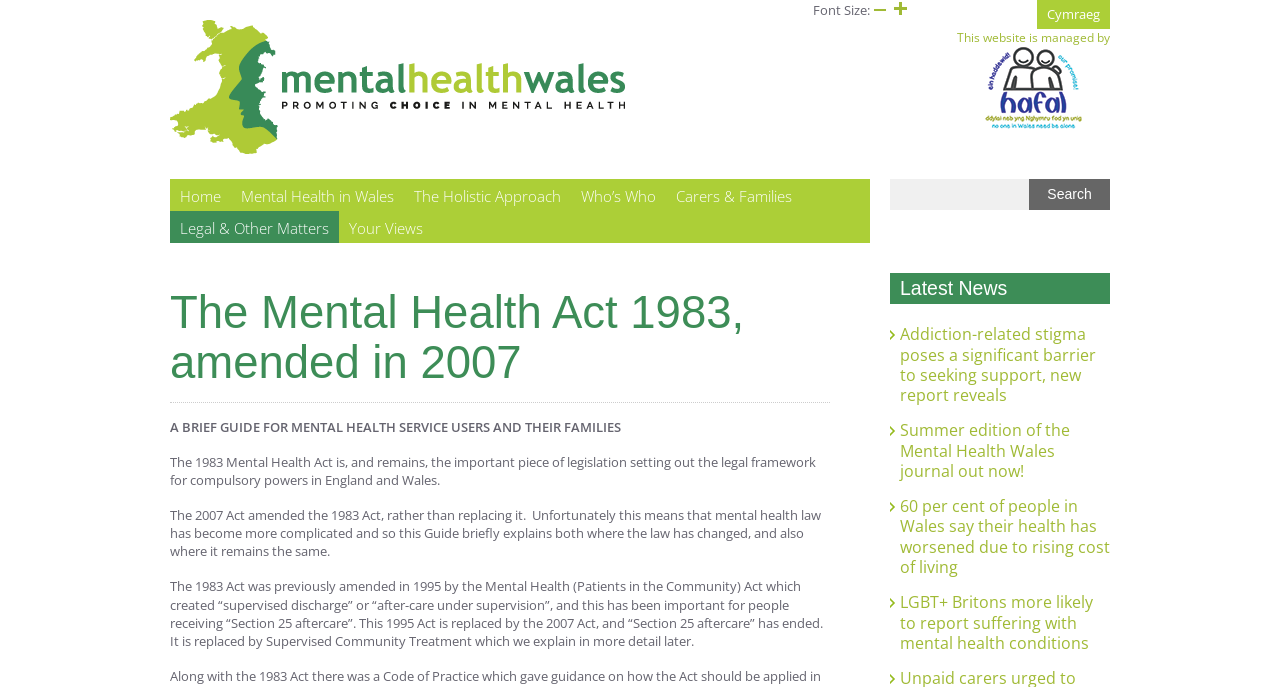What is the latest news section about?
Please provide a single word or phrase as your answer based on the screenshot.

Addiction-related stigma